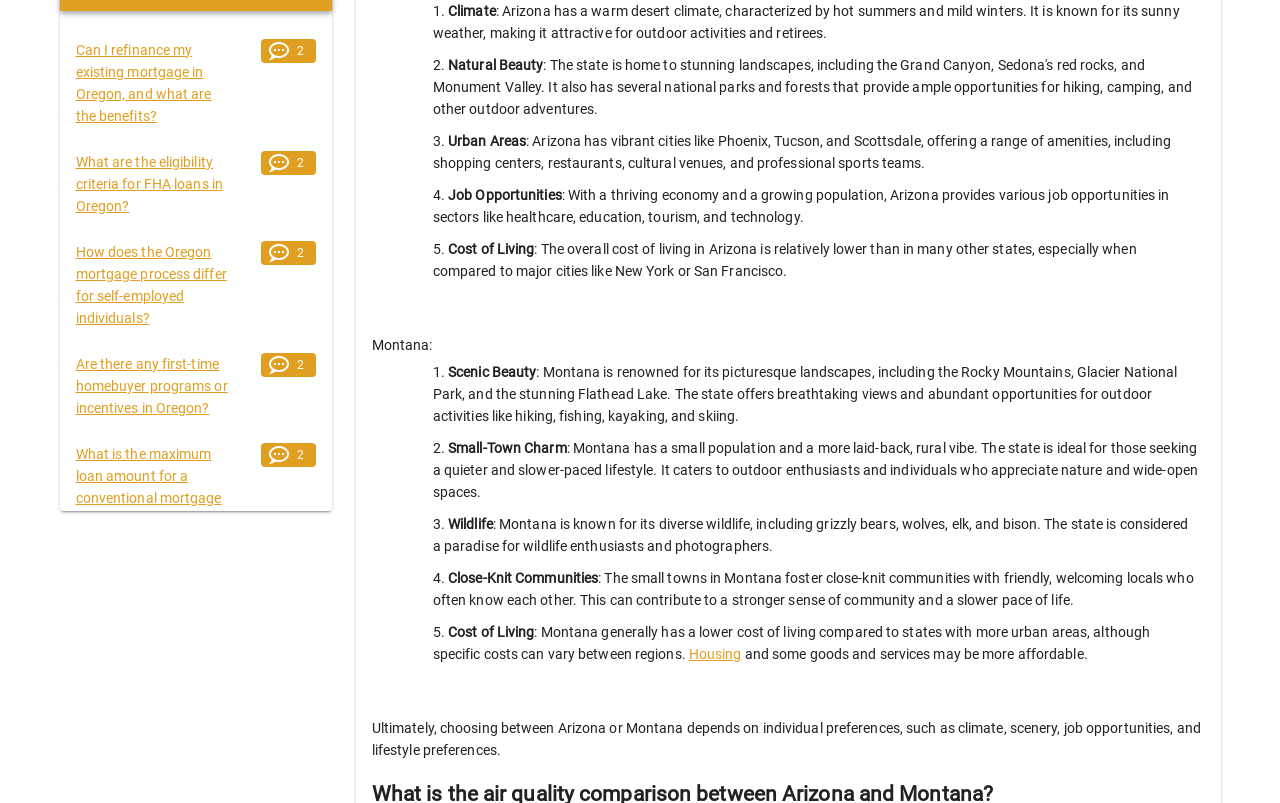Determine the bounding box coordinates of the UI element described below. Use the format (top-left x, top-left y, bottom-right x, bottom-right y) with floating point numbers between 0 and 1: Housing

[0.538, 0.804, 0.579, 0.824]